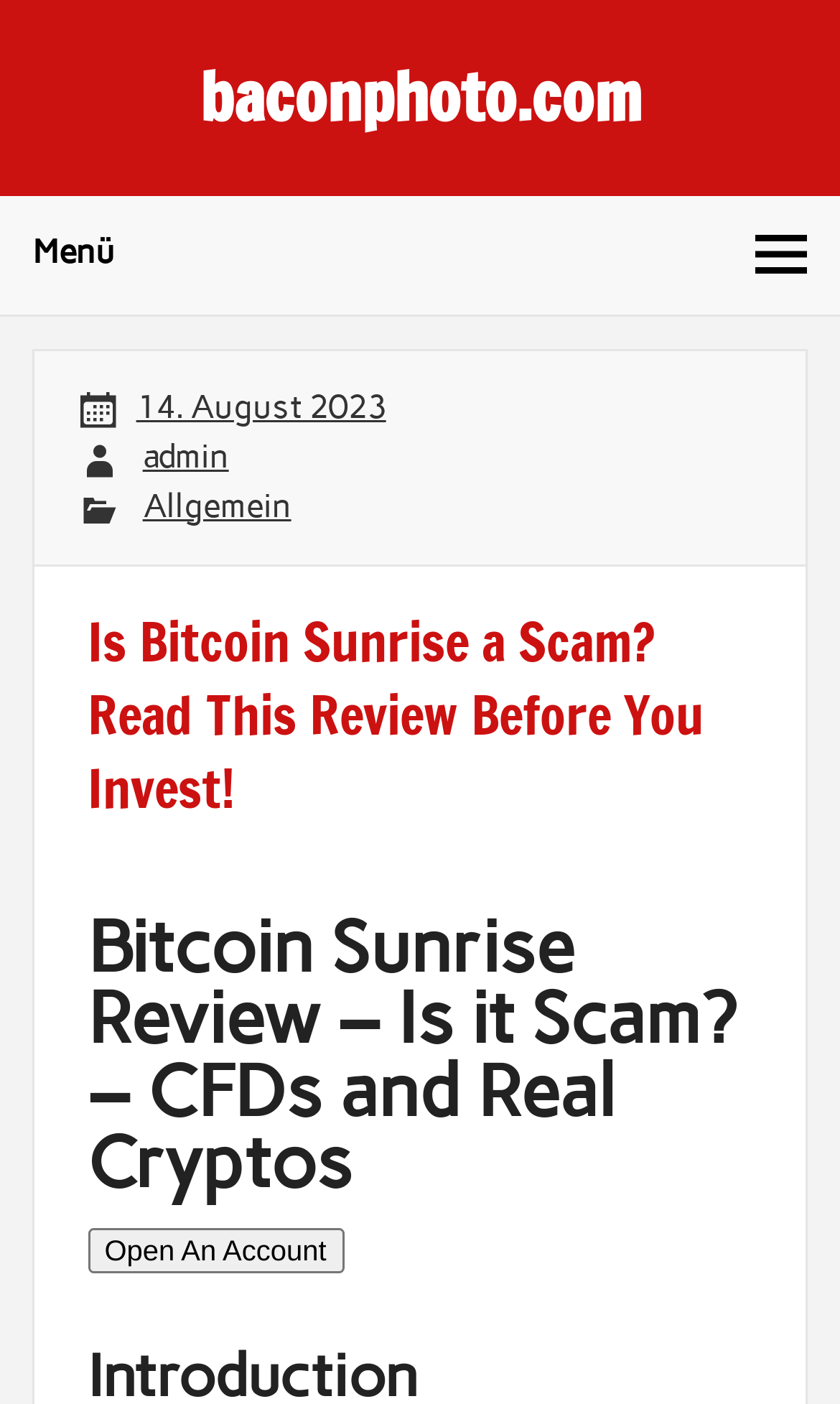Illustrate the webpage with a detailed description.

The webpage appears to be a review article about Bitcoin Sunrise, a cryptocurrency investment platform. At the top-left corner, there is a menu button labeled "Menü" with a dropdown icon. Below the menu button, there are three links: "14. August 2023", "admin", and "Allgemein", which seem to be related to the blog or website's navigation.

On the top-right corner, there is a link to the website's homepage, "baconphoto.com". The main content of the webpage is divided into two sections. The first section has a heading that reads "Is Bitcoin Sunrise a Scam? Read This Review Before You Invest!", which is likely the title of the review article. 

Below the title, there is a subheading that reads "Bitcoin Sunrise Review – Is it Scam? – CFDs and Real Cryptos", which provides more context about the review's content. At the bottom of the page, there is a call-to-action button labeled "Open An Account", which is likely a link to sign up for Bitcoin Sunrise.